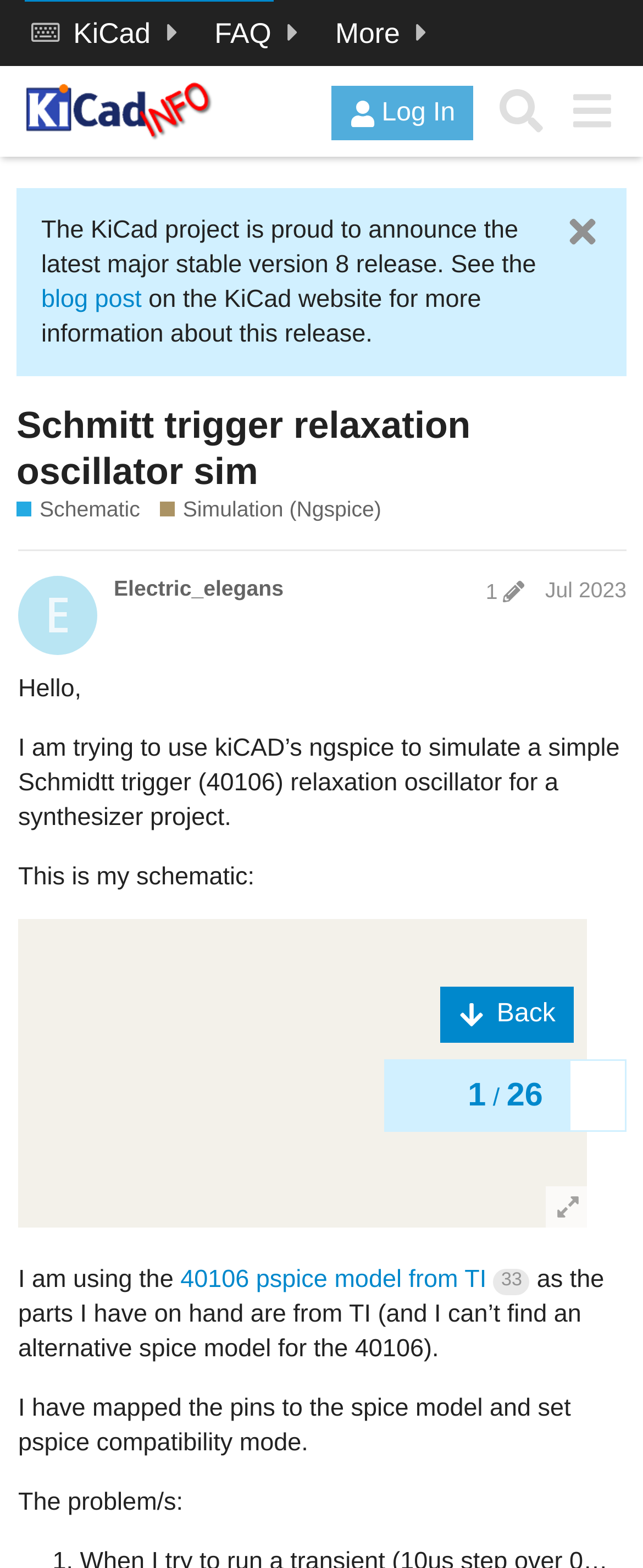Analyze the image and provide a detailed answer to the question: What is the name of the forum where this discussion is taking place?

I determined the name of the forum by looking at the link 'KiCad.info Forums' which is a prominent element on the webpage, indicating that the discussion is taking place on the KiCad.info Forums.